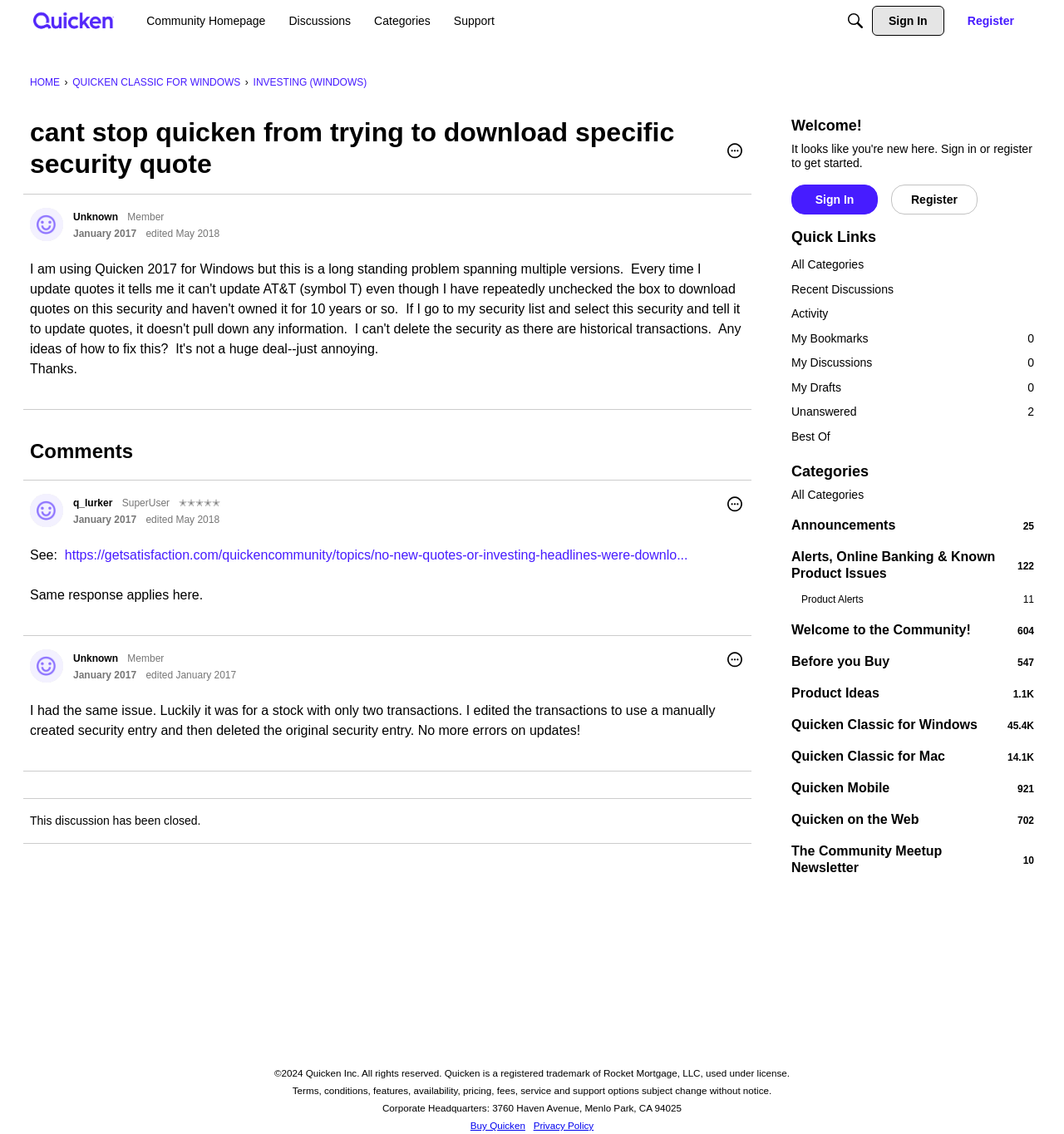Answer the question below using just one word or a short phrase: 
What is the text of the button next to the search bar?

Search